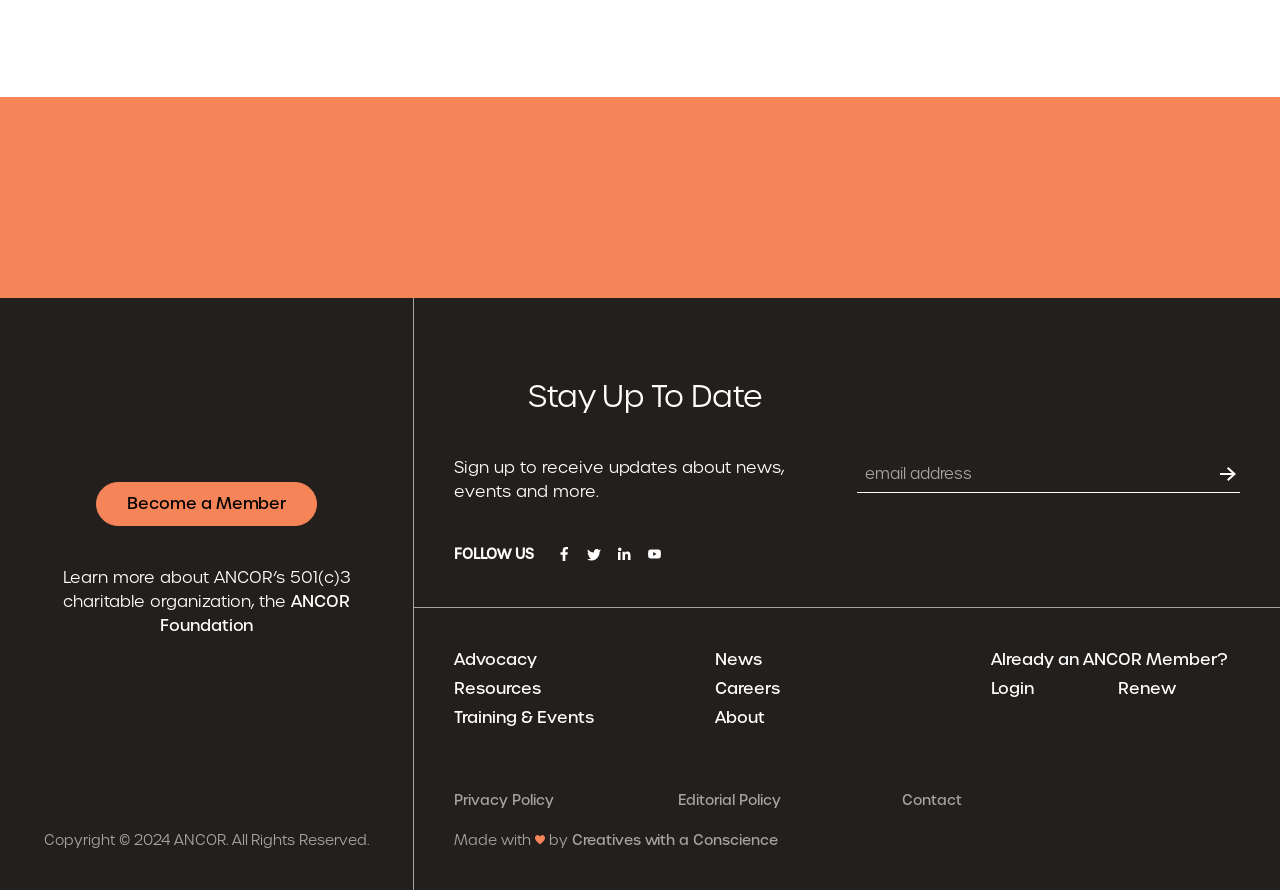Could you find the bounding box coordinates of the clickable area to complete this instruction: "Become a member"?

[0.075, 0.541, 0.248, 0.591]